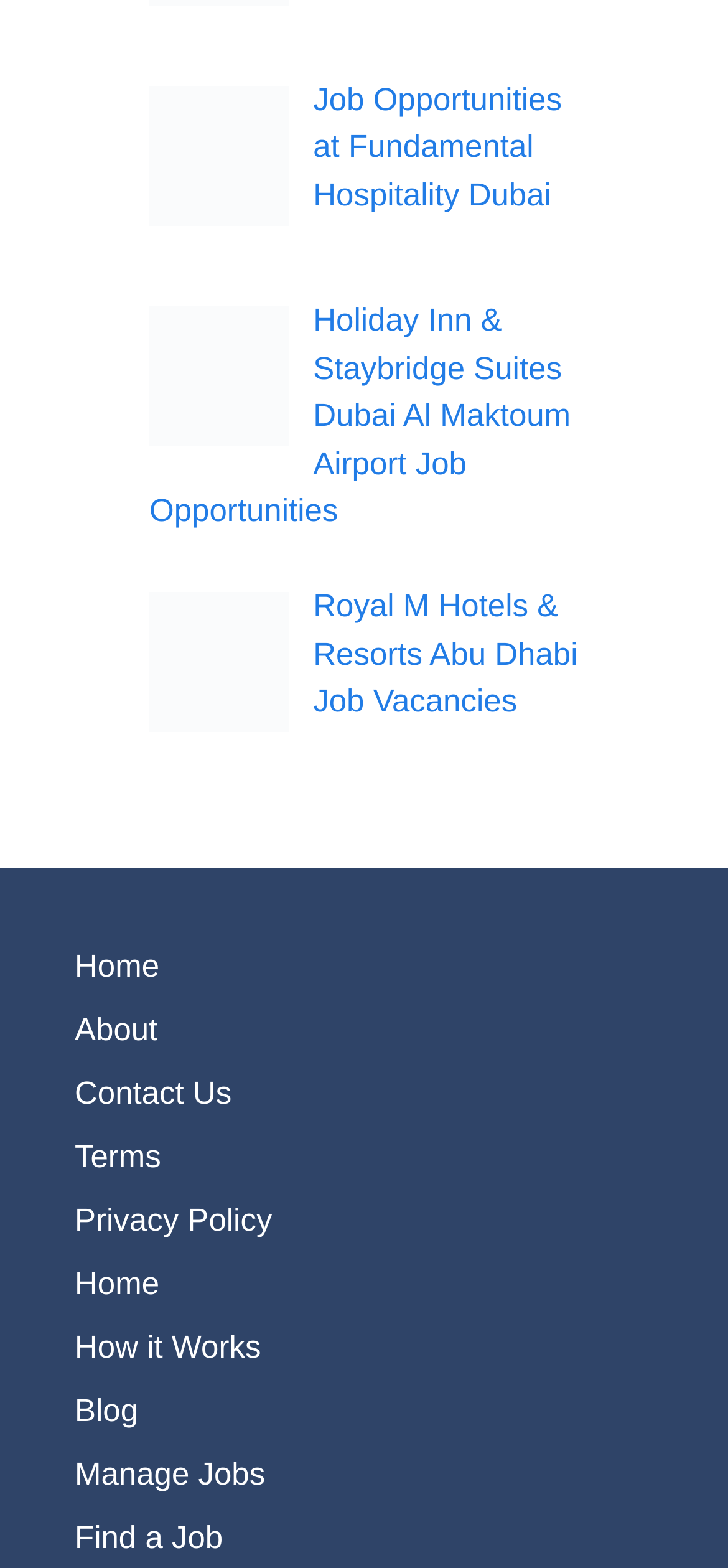Please identify the bounding box coordinates of the area I need to click to accomplish the following instruction: "subscribe to something".

None